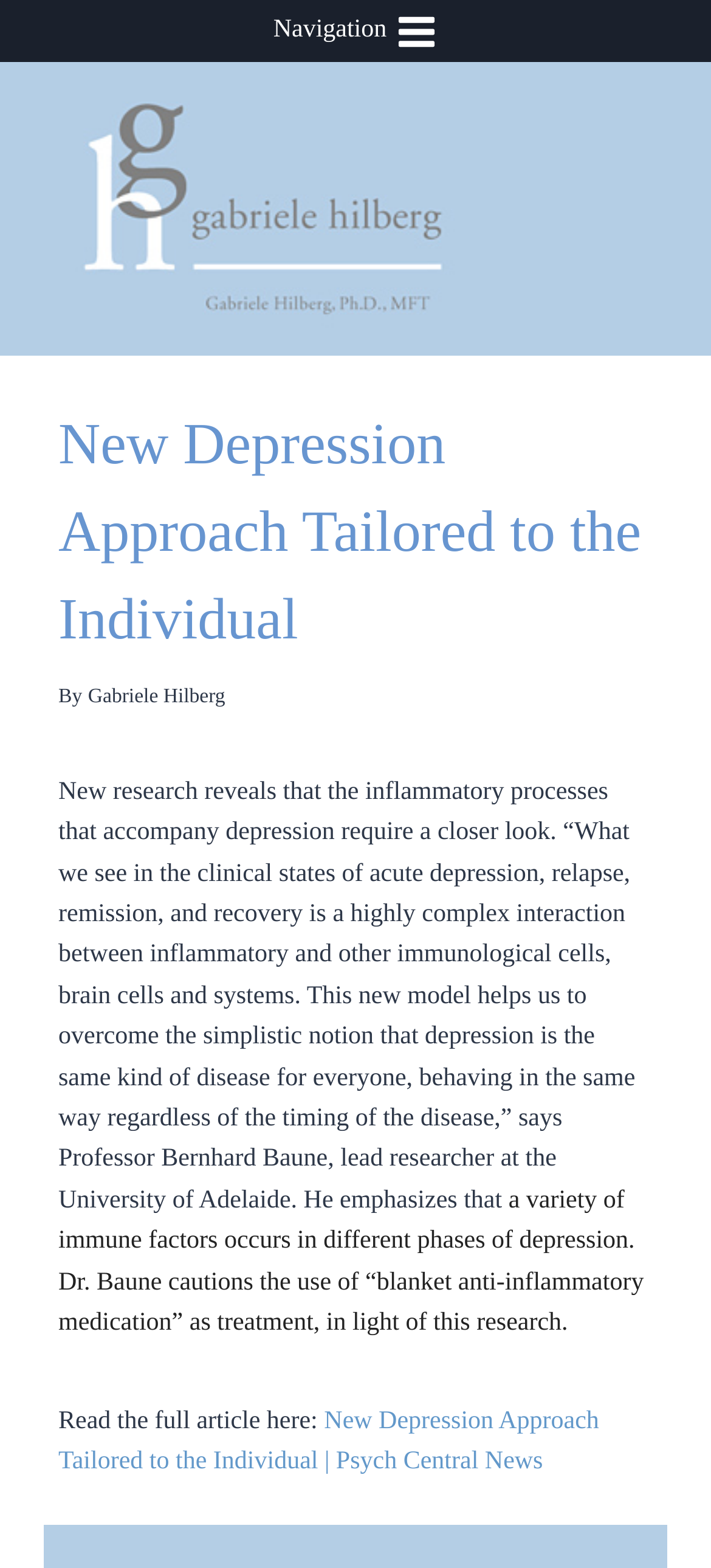Who is the author of this article?
Please use the image to provide an in-depth answer to the question.

I found the author's name by looking at the link element with the text 'Gabriele Hilberg, Ph. D., MFT' which is located at the top of the page, and also by checking the static text 'By' followed by the link 'Gabriele Hilberg' in the article section.